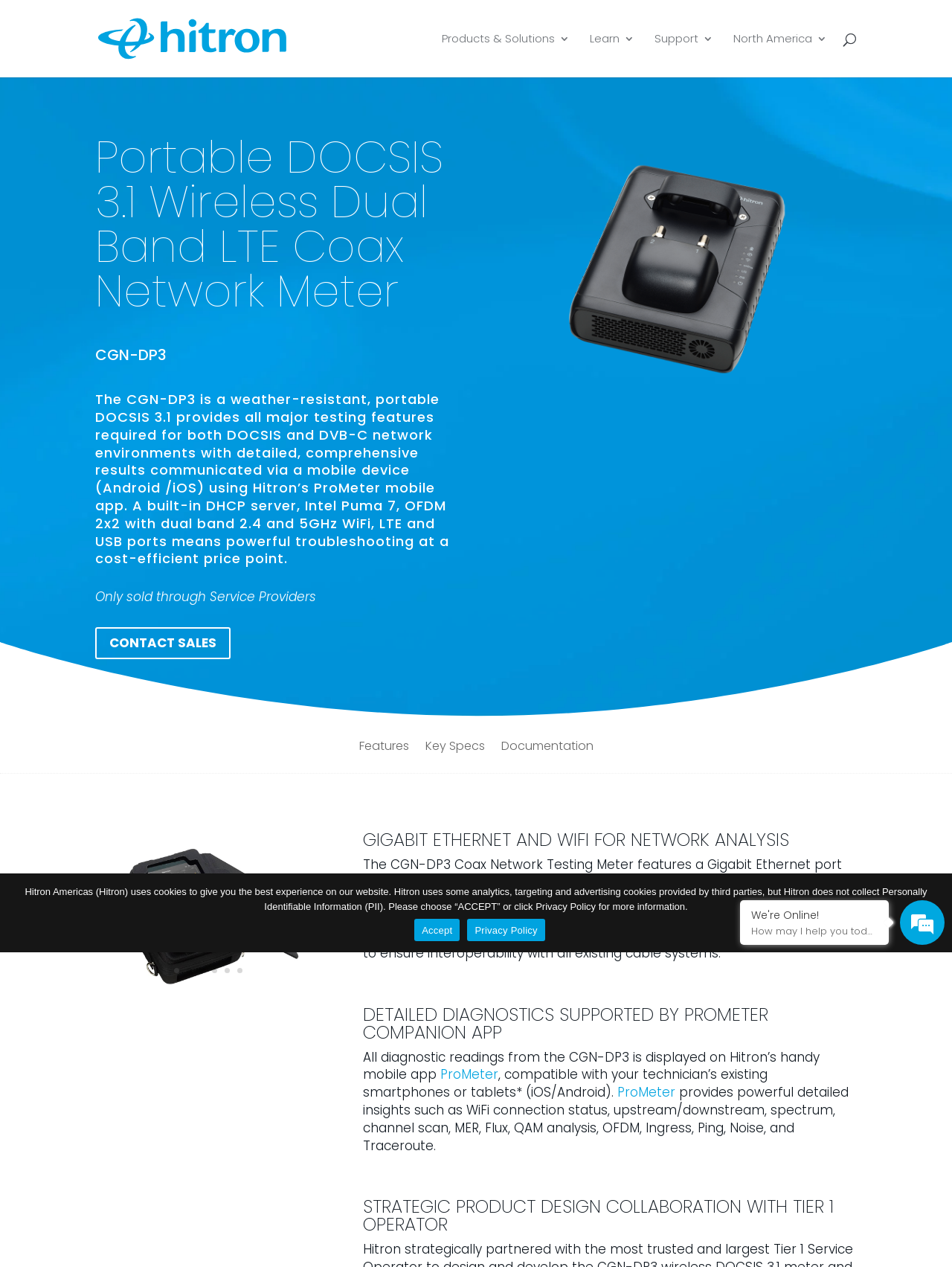What is the purpose of the CGN-DP3?
Make sure to answer the question with a detailed and comprehensive explanation.

The purpose of the CGN-DP3 can be inferred from the text 'The CGN-DP3 is a weather-resistant, portable DOCSIS 3.1 provides all major testing features required for both DOCSIS and DVB-C network environments...' which suggests that it is used for network testing.